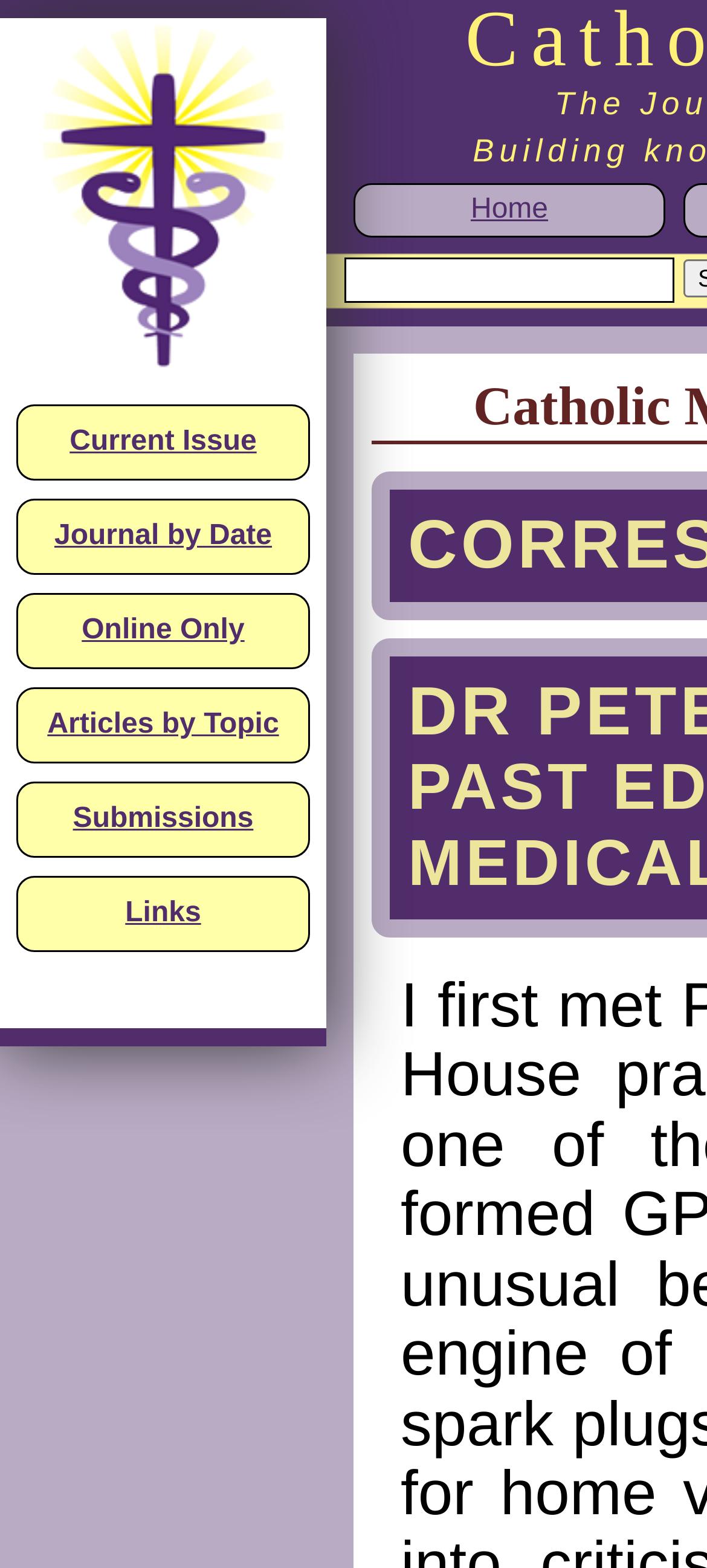Please identify the bounding box coordinates of the element's region that needs to be clicked to fulfill the following instruction: "browse online only articles". The bounding box coordinates should consist of four float numbers between 0 and 1, i.e., [left, top, right, bottom].

[0.026, 0.379, 0.436, 0.426]